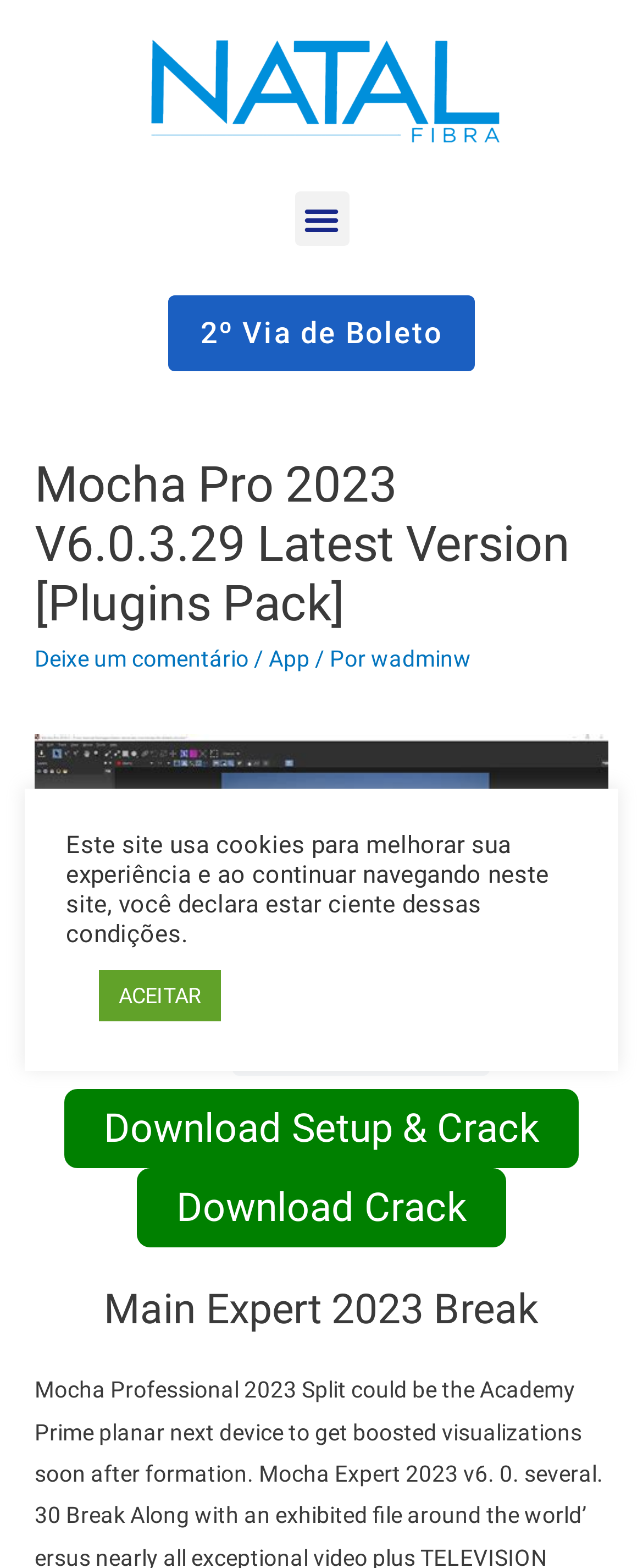Please provide a comprehensive response to the question based on the details in the image: What is the alternative way to get help mentioned?

The alternative way to get help mentioned is 'Chame no Zap', which can be seen from the text 'Posso Ajudar? Chame no Zap'.